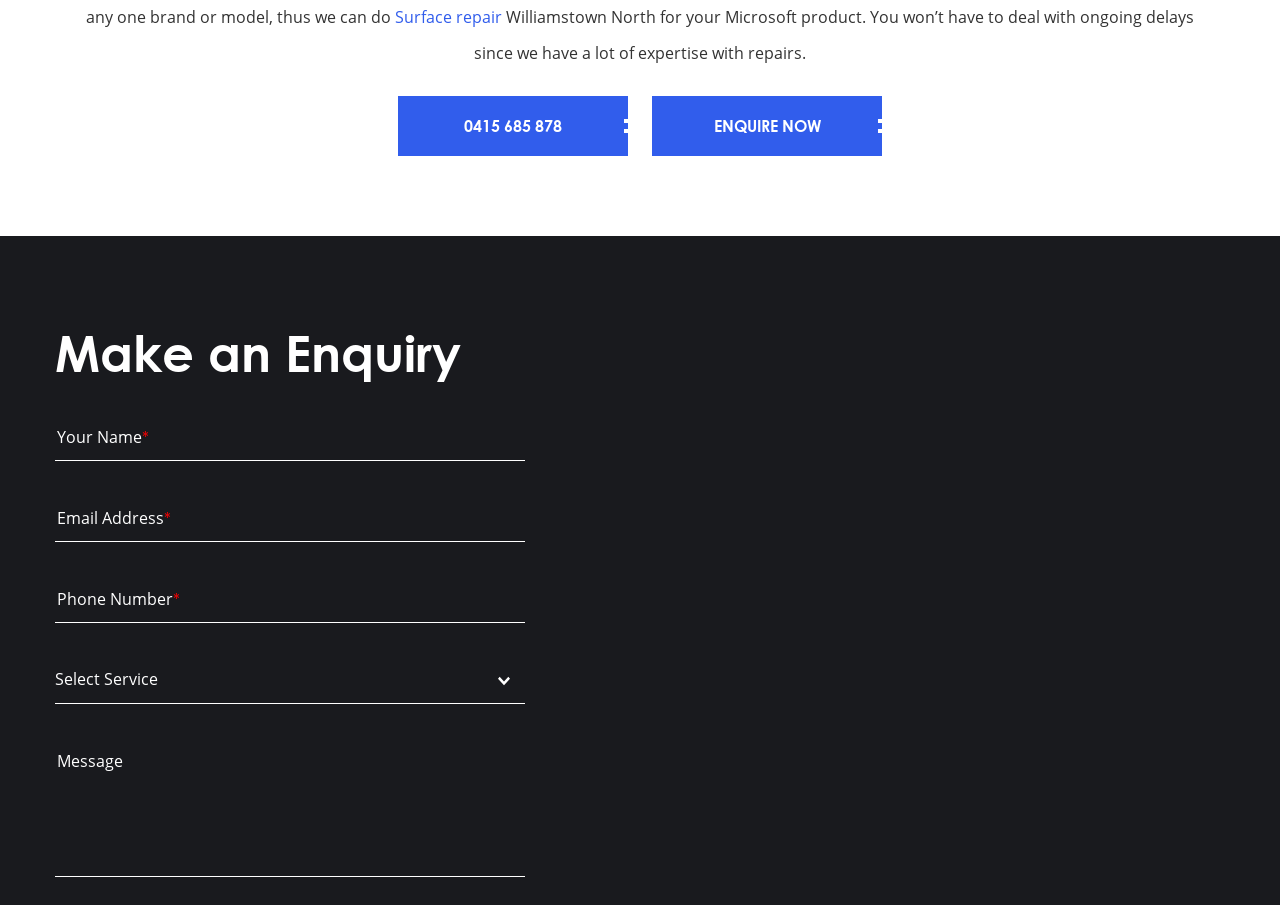What is the service provided?
Answer the question in as much detail as possible.

Based on the link 'Surface repair' at the top of the webpage, it can be inferred that the service provided is related to surface repair, possibly for Microsoft products.